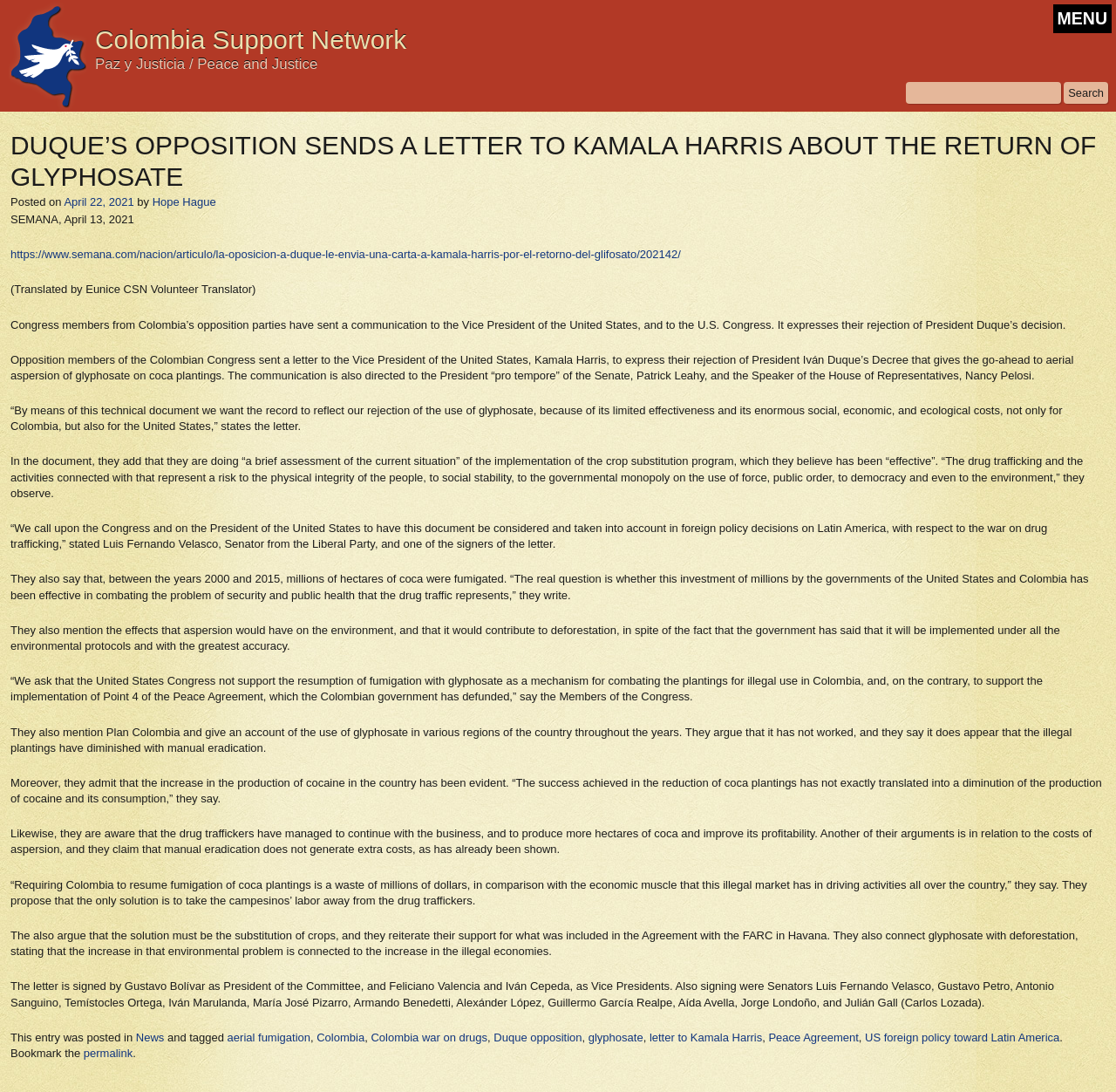Who is the Vice President of the United States mentioned in the article?
Based on the visual content, answer with a single word or a brief phrase.

Kamala Harris